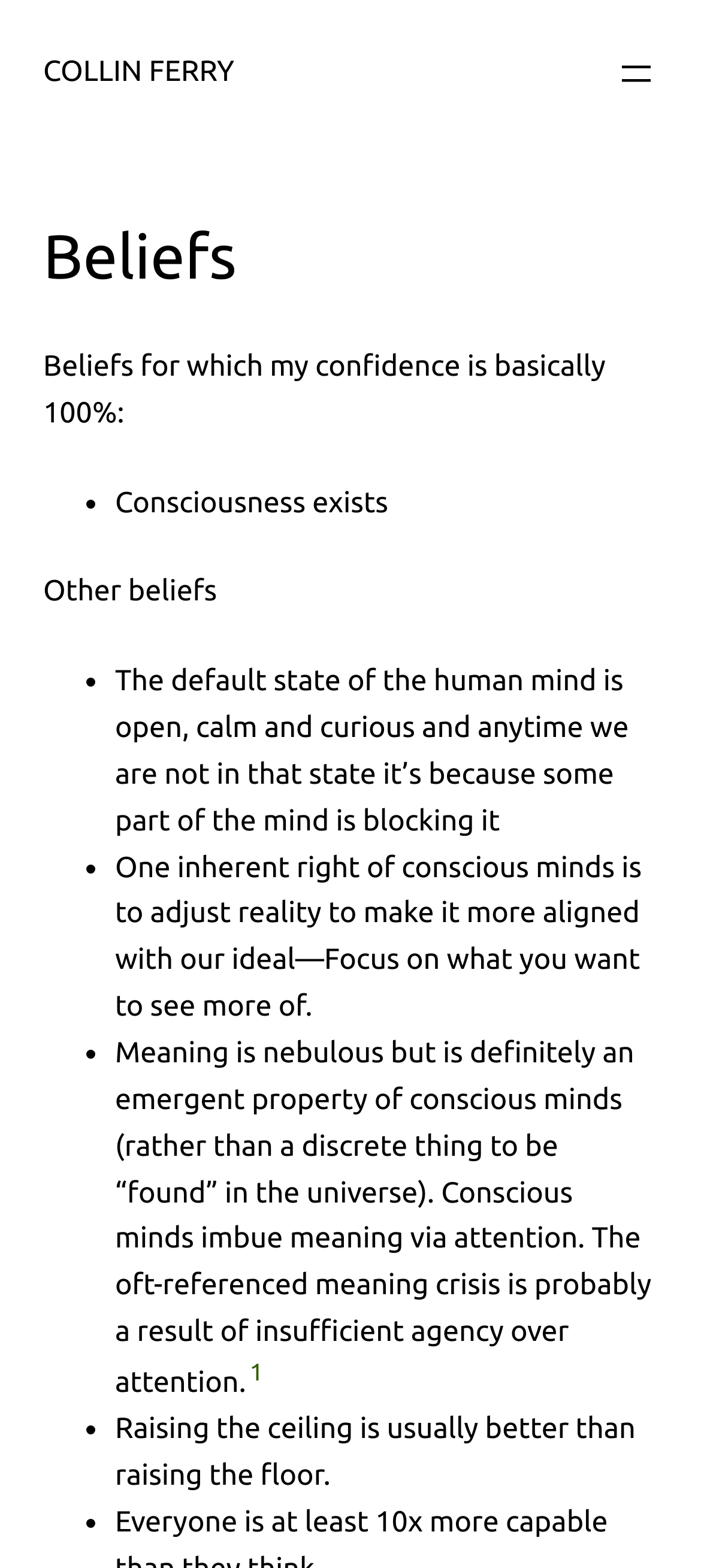Find the bounding box coordinates for the HTML element described as: "1". The coordinates should consist of four float values between 0 and 1, i.e., [left, top, right, bottom].

[0.356, 0.865, 0.376, 0.884]